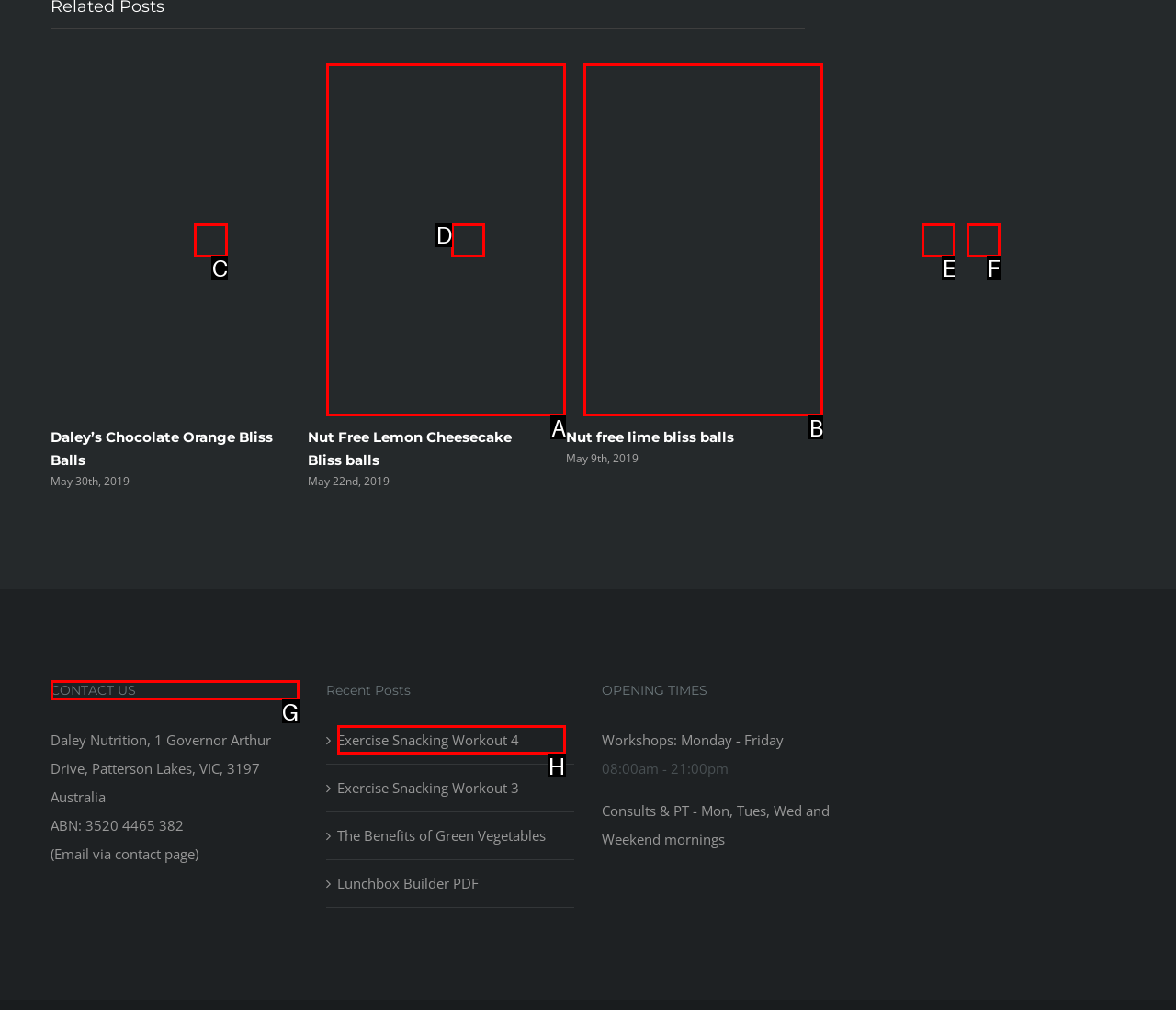Identify the appropriate lettered option to execute the following task: Contact us
Respond with the letter of the selected choice.

G